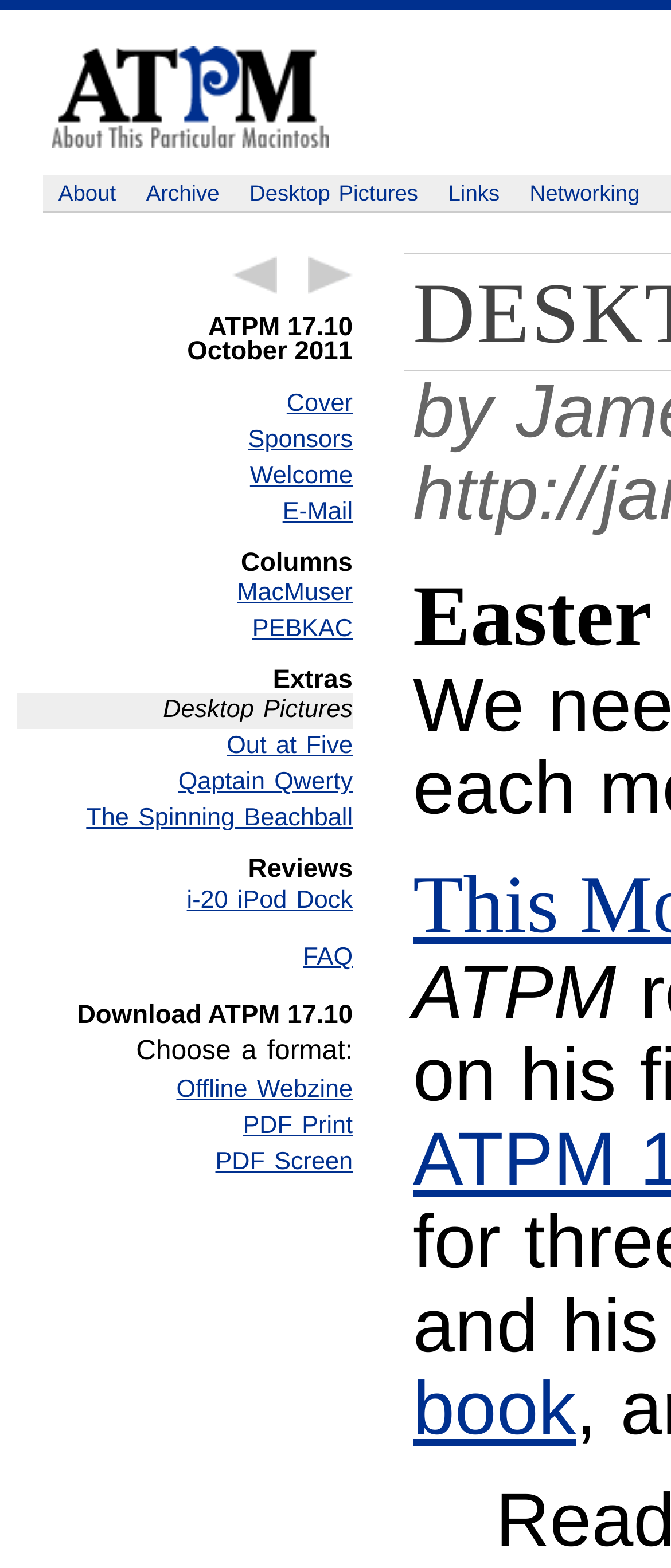Please identify the bounding box coordinates of the region to click in order to complete the task: "go to home page". The coordinates must be four float numbers between 0 and 1, specified as [left, top, right, bottom].

None